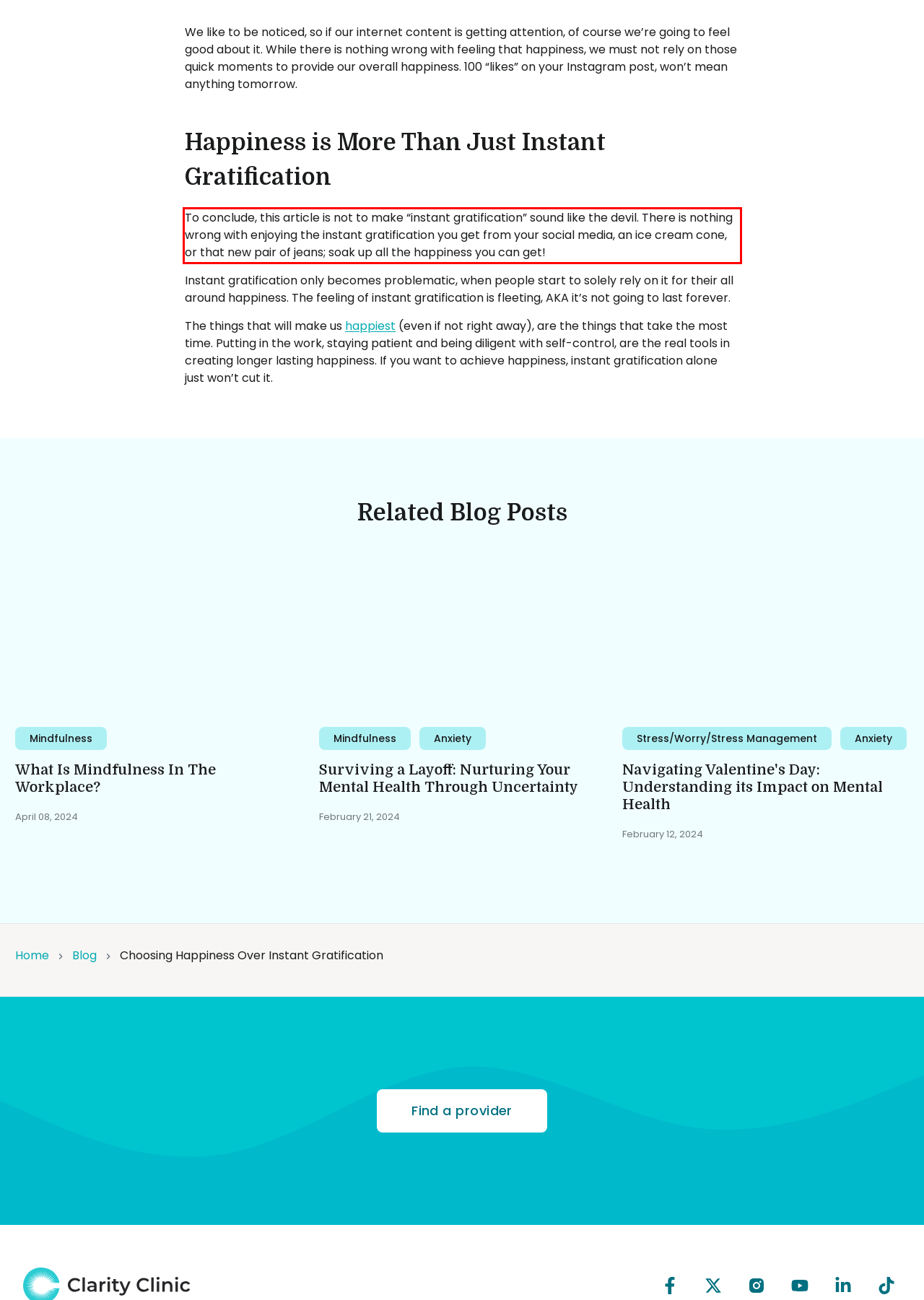You are provided with a webpage screenshot that includes a red rectangle bounding box. Extract the text content from within the bounding box using OCR.

To conclude, this article is not to make “instant gratification” sound like the devil. There is nothing wrong with enjoying the instant gratification you get from your social media, an ice cream cone, or that new pair of jeans; soak up all the happiness you can get!